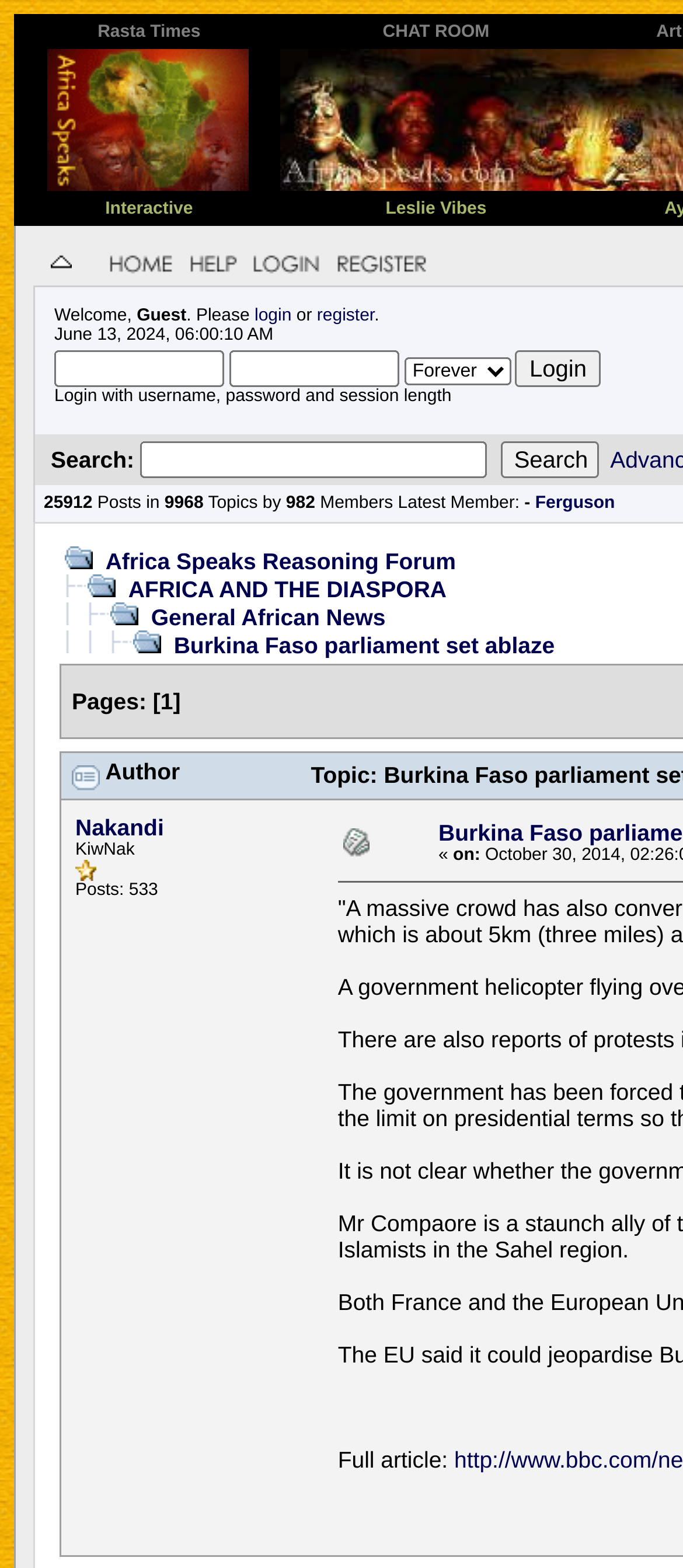Create a detailed narrative of the webpage’s visual and textual elements.

The webpage appears to be a news article or forum discussion page. At the top, there are several links and images, including a logo "Rasta Times" on the left and a "CHAT ROOM" link on the right. Below these, there are more links and images, including "Africa Speaks.com" and "Africa Speaks Homepage" on the left, and "Interactive" and "Leslie Vibes" on the right.

On the left side of the page, there is a navigation menu with links to "Home", "Help", "Login", and "Register". Below this menu, there is a search bar with a "Search" button. The search bar is accompanied by a few links, including "Ferguson" and "Africa Speaks Reasoning Forum".

The main content of the page appears to be a news article or forum discussion about "Burkina Faso parliament set ablaze". The article or discussion is divided into sections, with headings such as "Author" and "Full article:". The author's name, "Nakandi KiwNak", is displayed, along with their post count, "Posts: 533". There are also several links and images scattered throughout the article or discussion.

Overall, the webpage appears to be a forum or news site with a focus on African news and discussion.